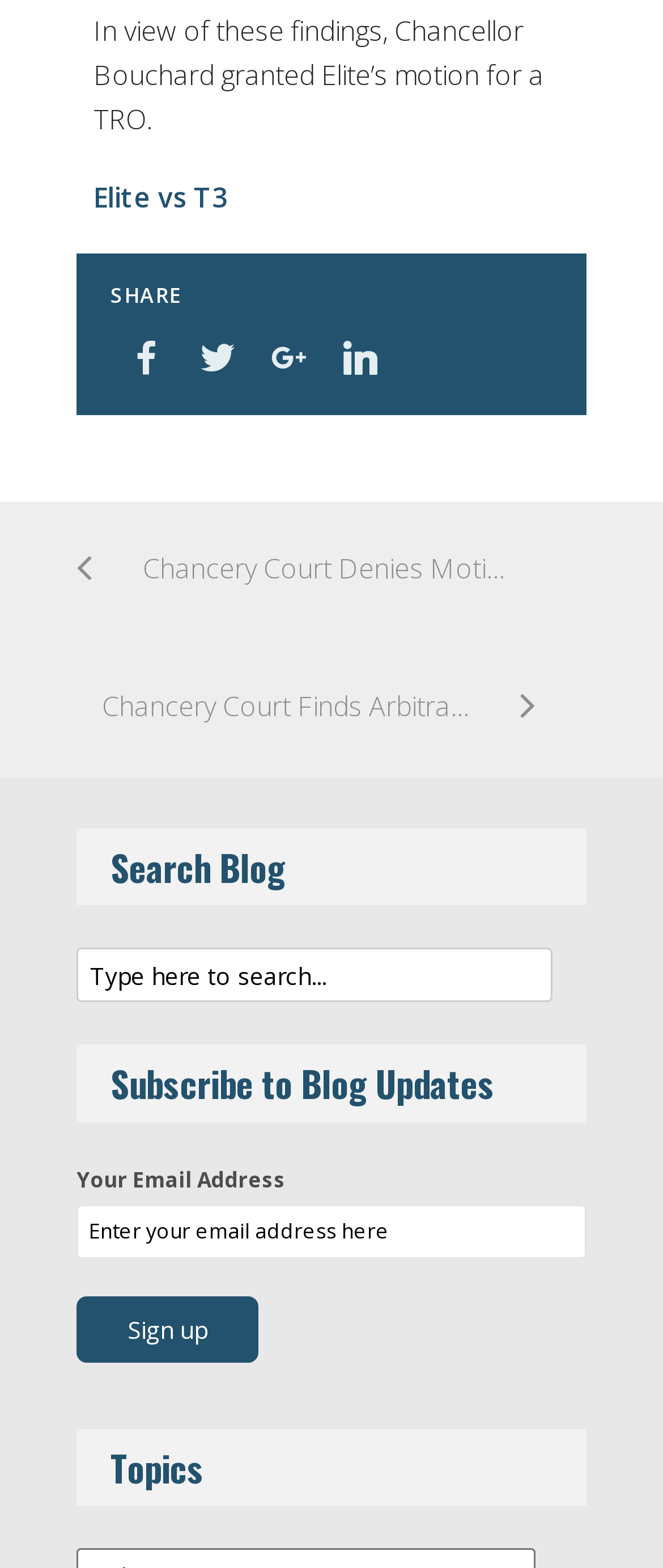Identify the bounding box coordinates of the region that needs to be clicked to carry out this instruction: "Check the latest news from February 12, 2024". Provide these coordinates as four float numbers ranging from 0 to 1, i.e., [left, top, right, bottom].

None